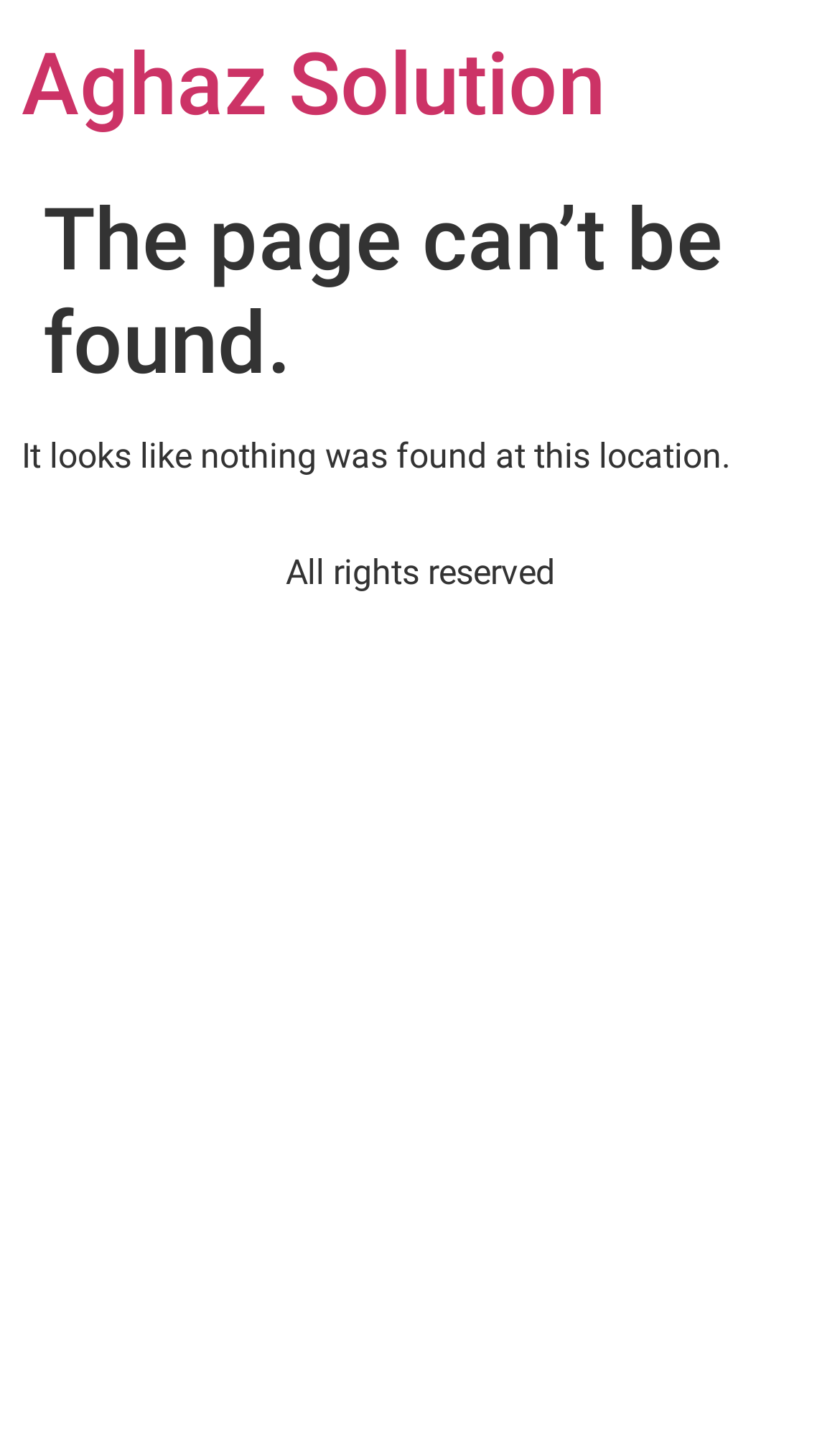Give a one-word or one-phrase response to the question:
What is the purpose of the webpage?

To display error message